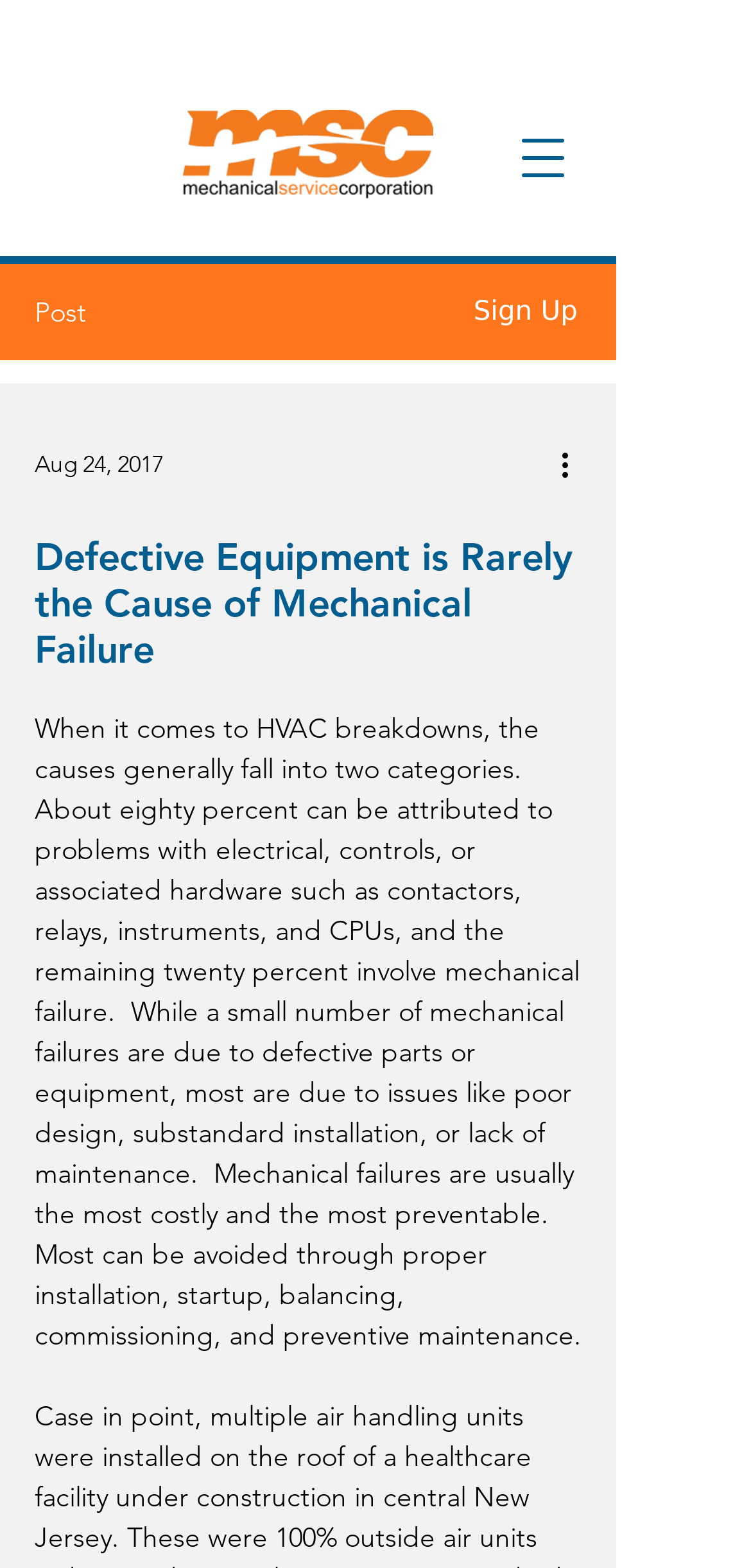Give a detailed overview of the webpage's appearance and contents.

The webpage appears to be an article or blog post discussing HVAC breakdowns and their causes. At the top left of the page, there is an MSC logo, which is also a link. Next to the logo, there is a button to open a navigation menu. 

Below the logo and navigation button, there are two horizontal sections. The first section contains two buttons, "Post" and "Sign Up", with a date "Aug 24, 2017" in between. The second section has a button "More actions" with an image next to it.

The main content of the page is a heading that reads "Defective Equipment is Rarely the Cause of Mechanical Failure", followed by a long paragraph of text. The paragraph explains that HVAC breakdowns can be attributed to two categories: electrical, controls, or associated hardware problems, and mechanical failures. It also mentions that most mechanical failures are due to poor design, substandard installation, or lack of maintenance, and can be prevented through proper installation and maintenance.

Overall, the page has a simple layout with a focus on the main article content. There are a few buttons and links at the top, but the majority of the page is dedicated to the text.